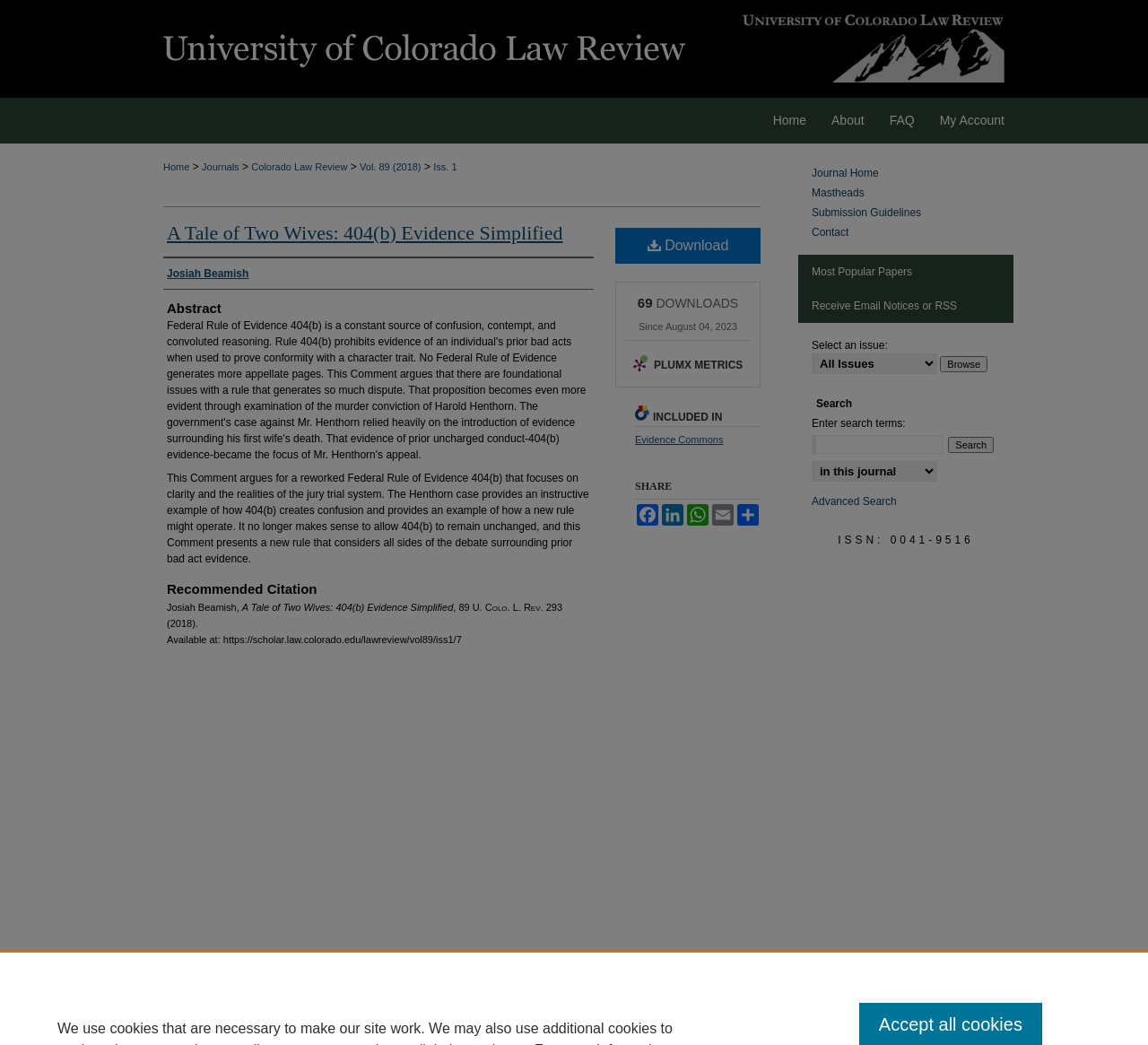Who is the author of the article?
Examine the image and provide an in-depth answer to the question.

I found the author's name by looking at the link element with the text 'Josiah Beamish' which is located under the 'Authors' heading.